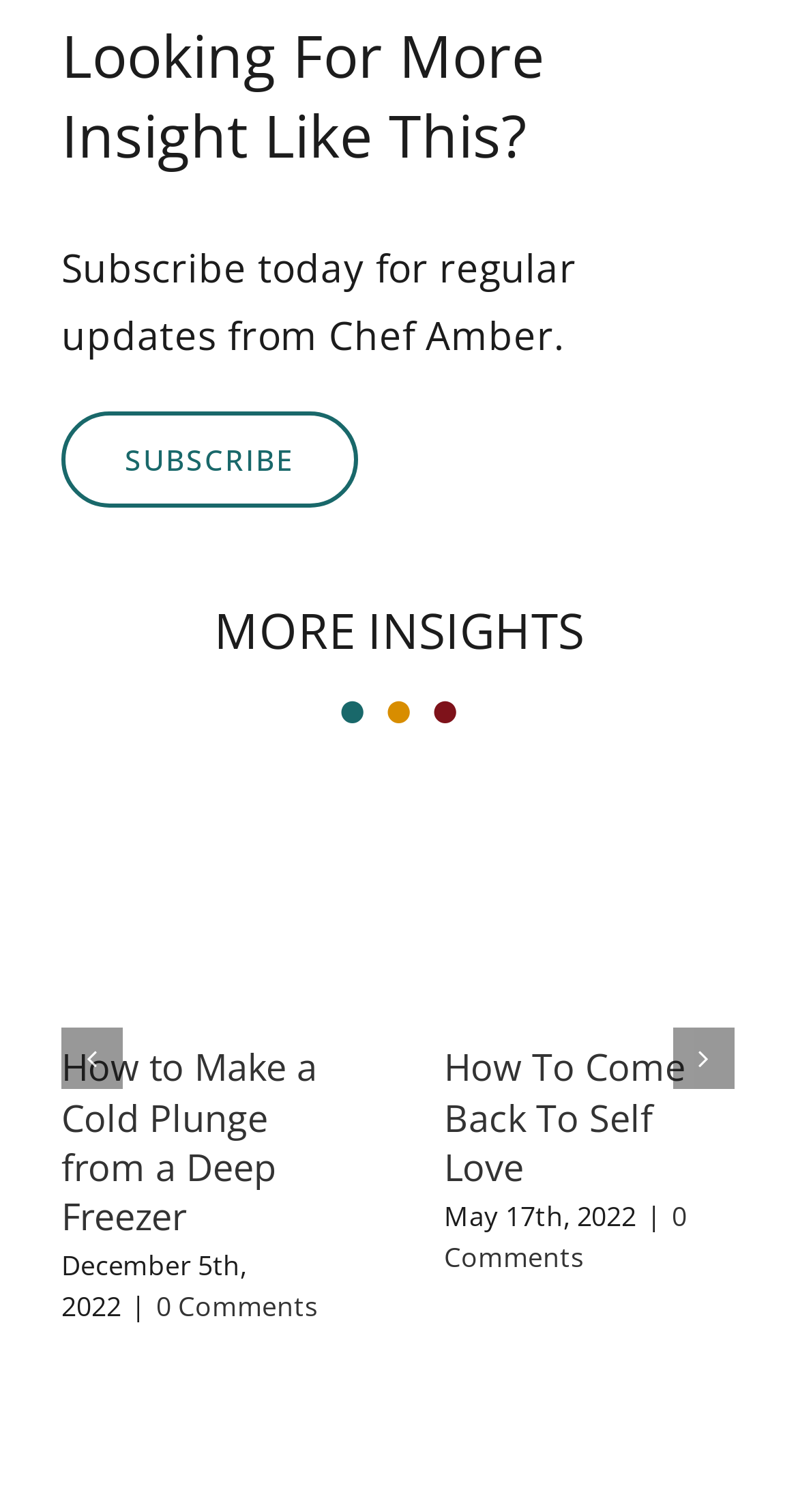Extract the bounding box coordinates for the HTML element that matches this description: "SUBSCRIBE". The coordinates should be four float numbers between 0 and 1, i.e., [left, top, right, bottom].

[0.077, 0.272, 0.449, 0.335]